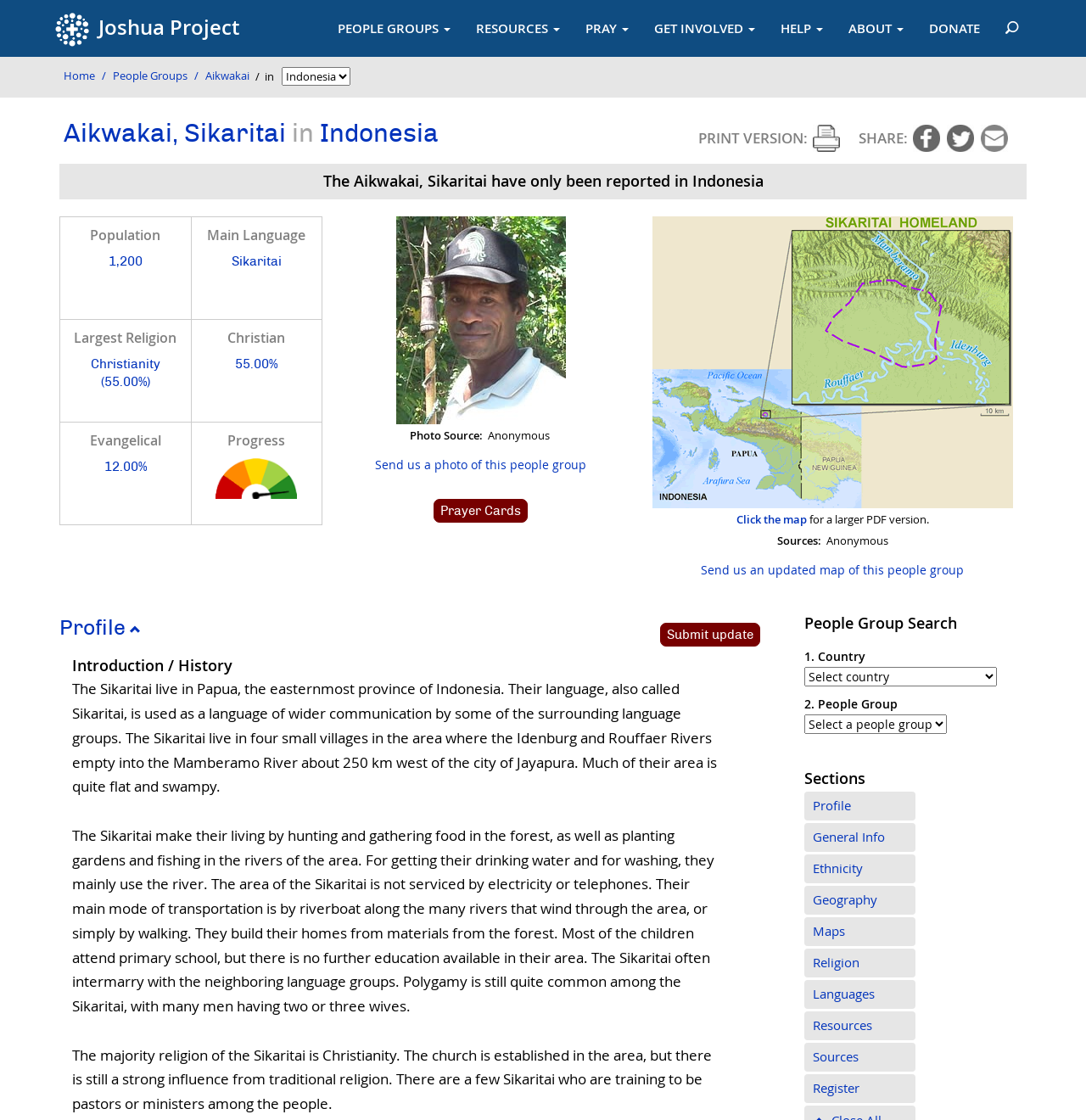What is the population of Aikwakai, Sikaritai?
Answer briefly with a single word or phrase based on the image.

1,200